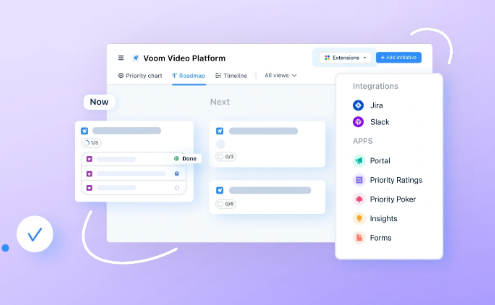Please reply to the following question with a single word or a short phrase:
What popular tools are integrated with the Voom Video Platform?

Jira and Slack